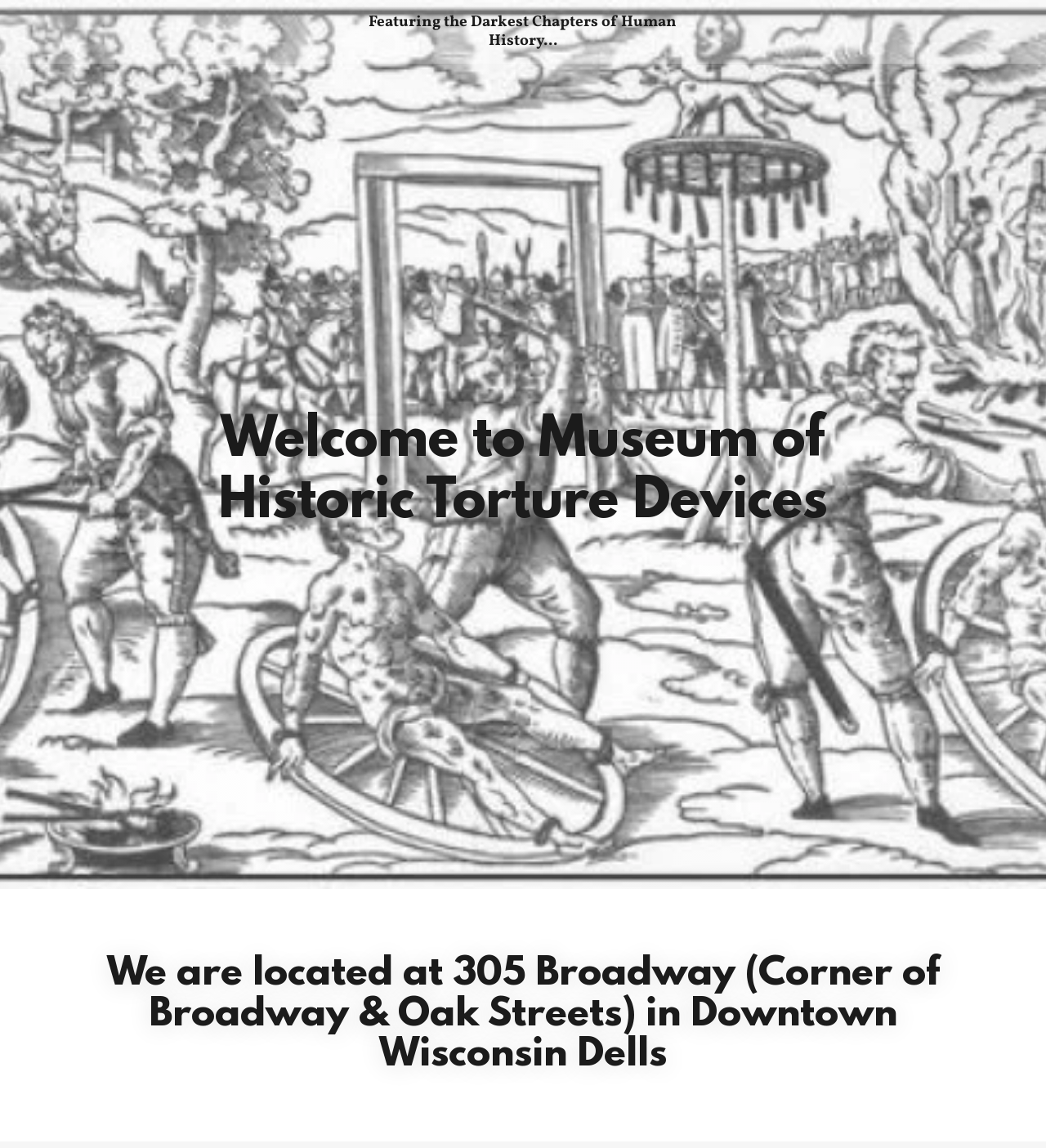Identify the title of the webpage and provide its text content.

Welcome to Museum of Historic Torture Devices